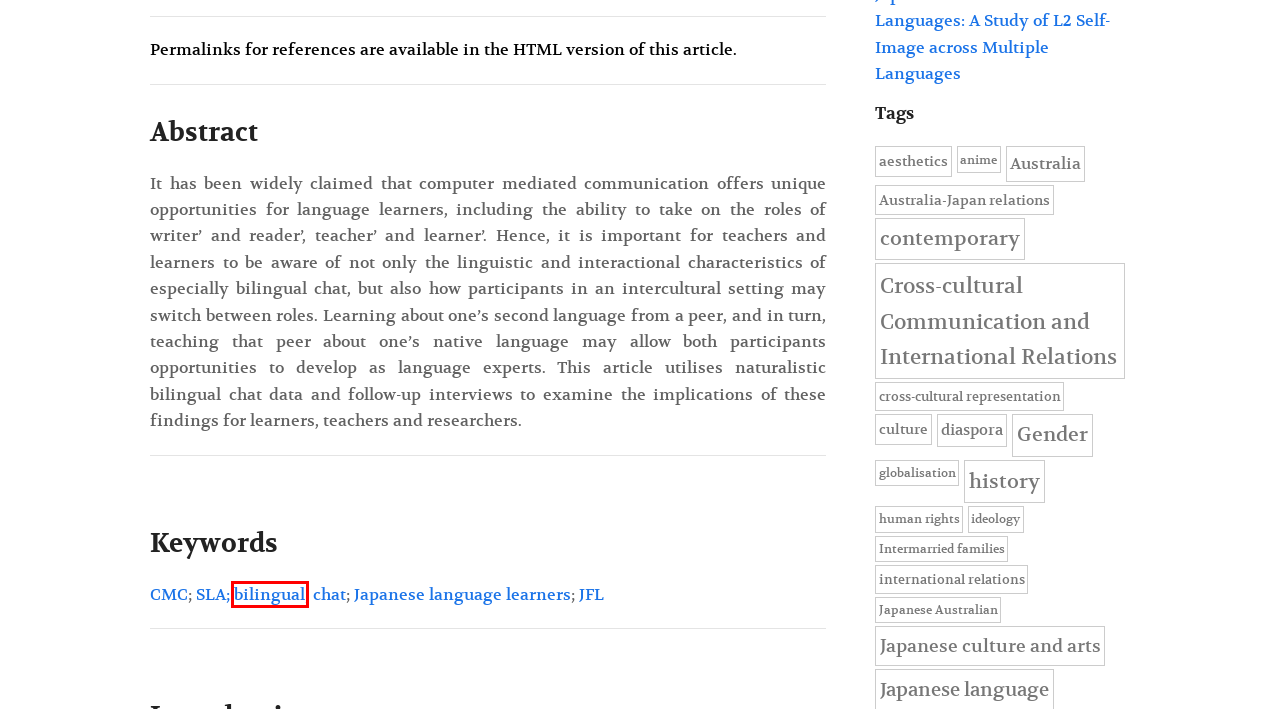Using the screenshot of a webpage with a red bounding box, pick the webpage description that most accurately represents the new webpage after the element inside the red box is clicked. Here are the candidates:
A. culture – New Voices in Japanese Studies
B. contemporary – New Voices in Japanese Studies
C. CMC – New Voices in Japanese Studies
D. Japanese language learners – New Voices in Japanese Studies
E. Japanese Australian – New Voices in Japanese Studies
F. SLA – New Voices in Japanese Studies
G. Gender – New Voices in Japanese Studies
H. bilingual – New Voices in Japanese Studies

H